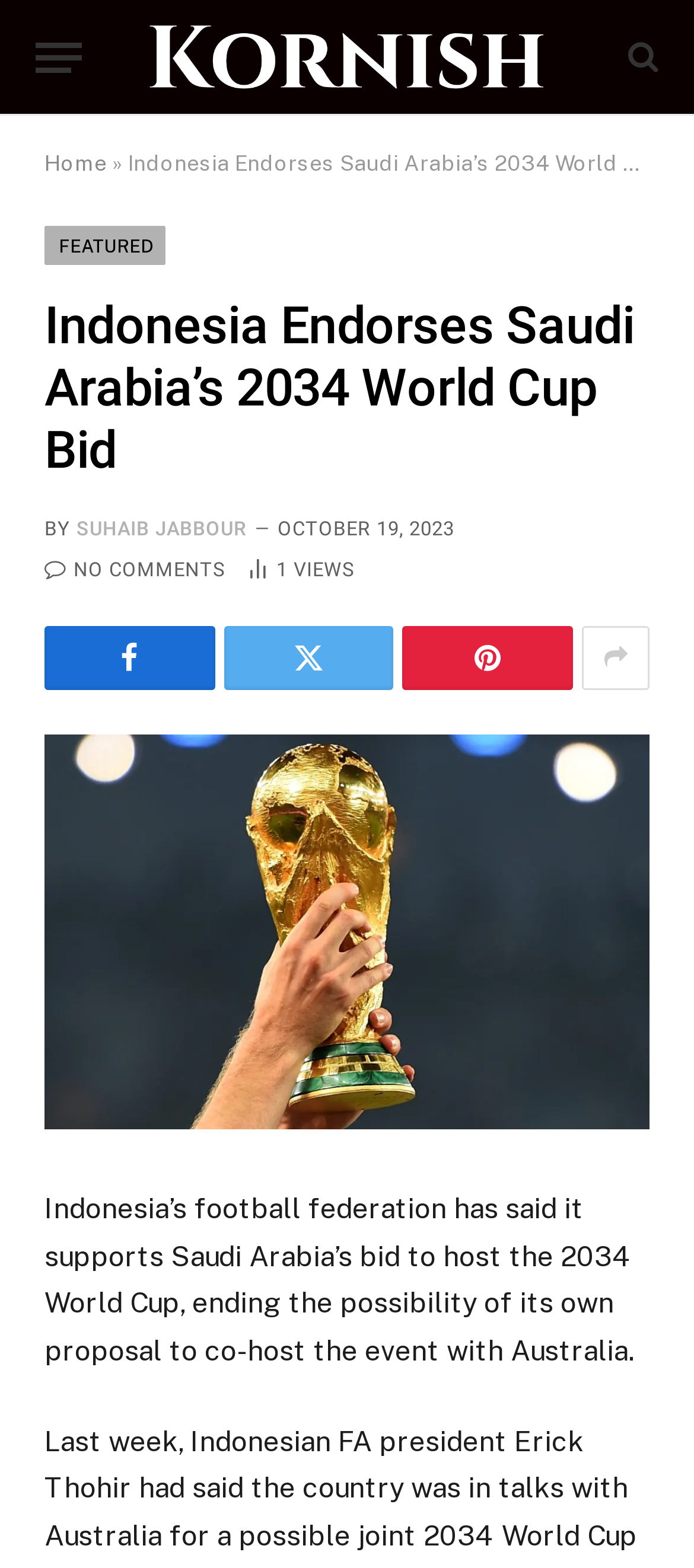Who wrote the article?
Make sure to answer the question with a detailed and comprehensive explanation.

The author of the article is mentioned below the title of the article. The text 'BY' is followed by the name 'SUHAIB JABBOUR', which indicates that SUHAIB JABBOUR is the author of the article.